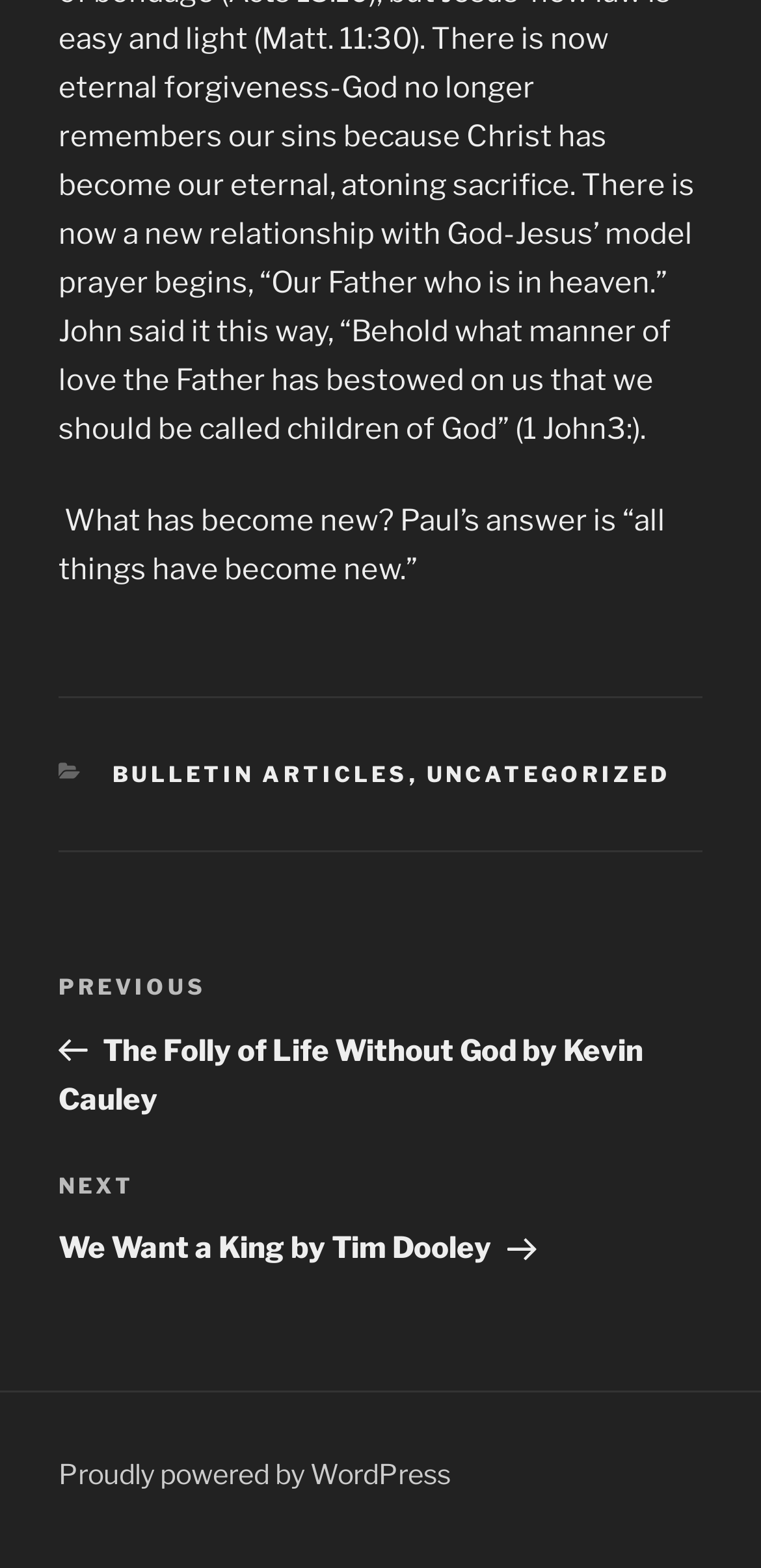What is the title of the current post?
Please analyze the image and answer the question with as much detail as possible.

I found the static text element at the top of the page which contains the text 'What has become new? Paul’s answer is “all things have become new.”' This suggests that the title of the current post is 'What has become new?'.